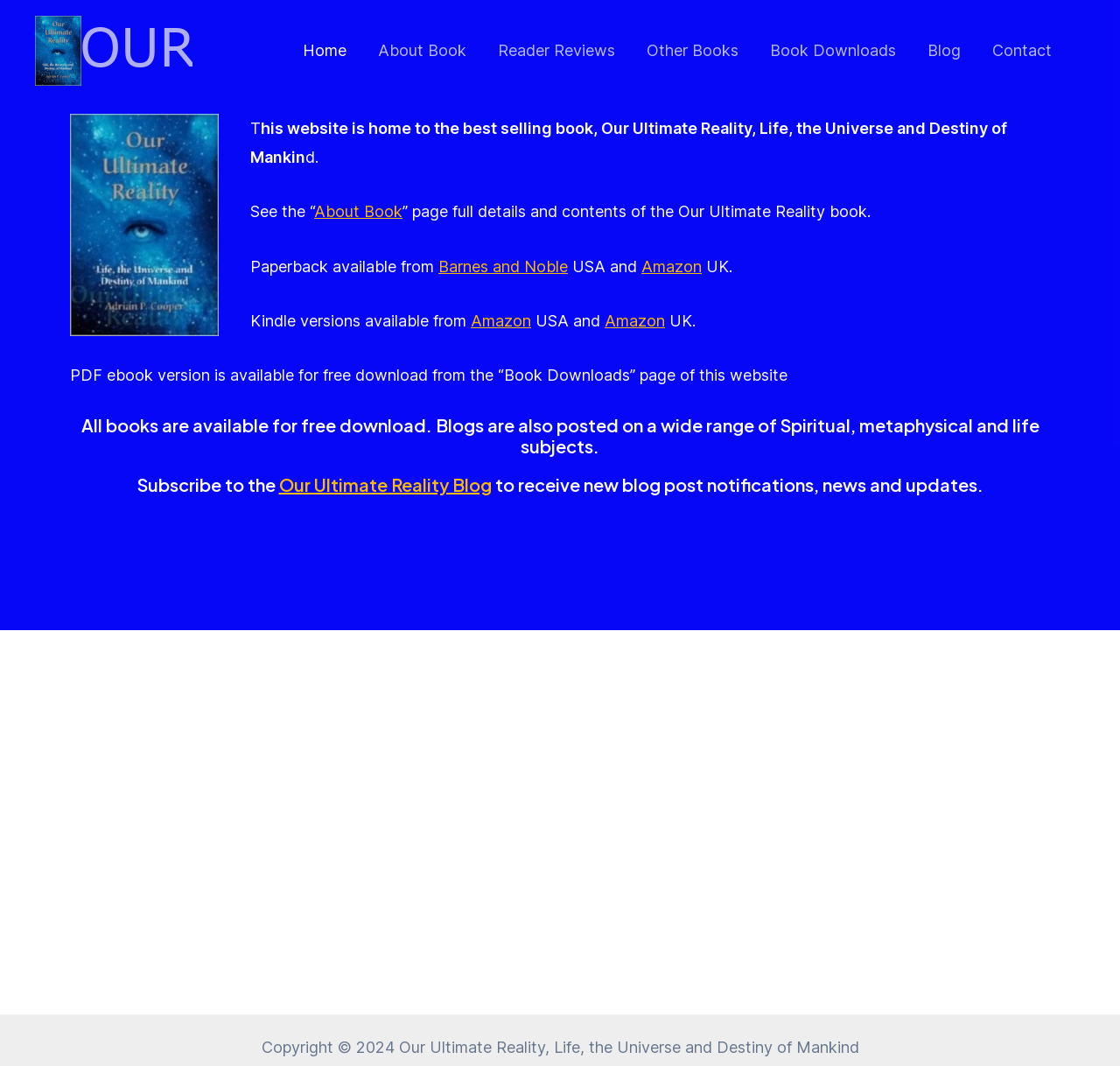Please identify the bounding box coordinates of the element on the webpage that should be clicked to follow this instruction: "Subscribe to the 'Our Ultimate Reality Blog'". The bounding box coordinates should be given as four float numbers between 0 and 1, formatted as [left, top, right, bottom].

[0.249, 0.444, 0.439, 0.465]